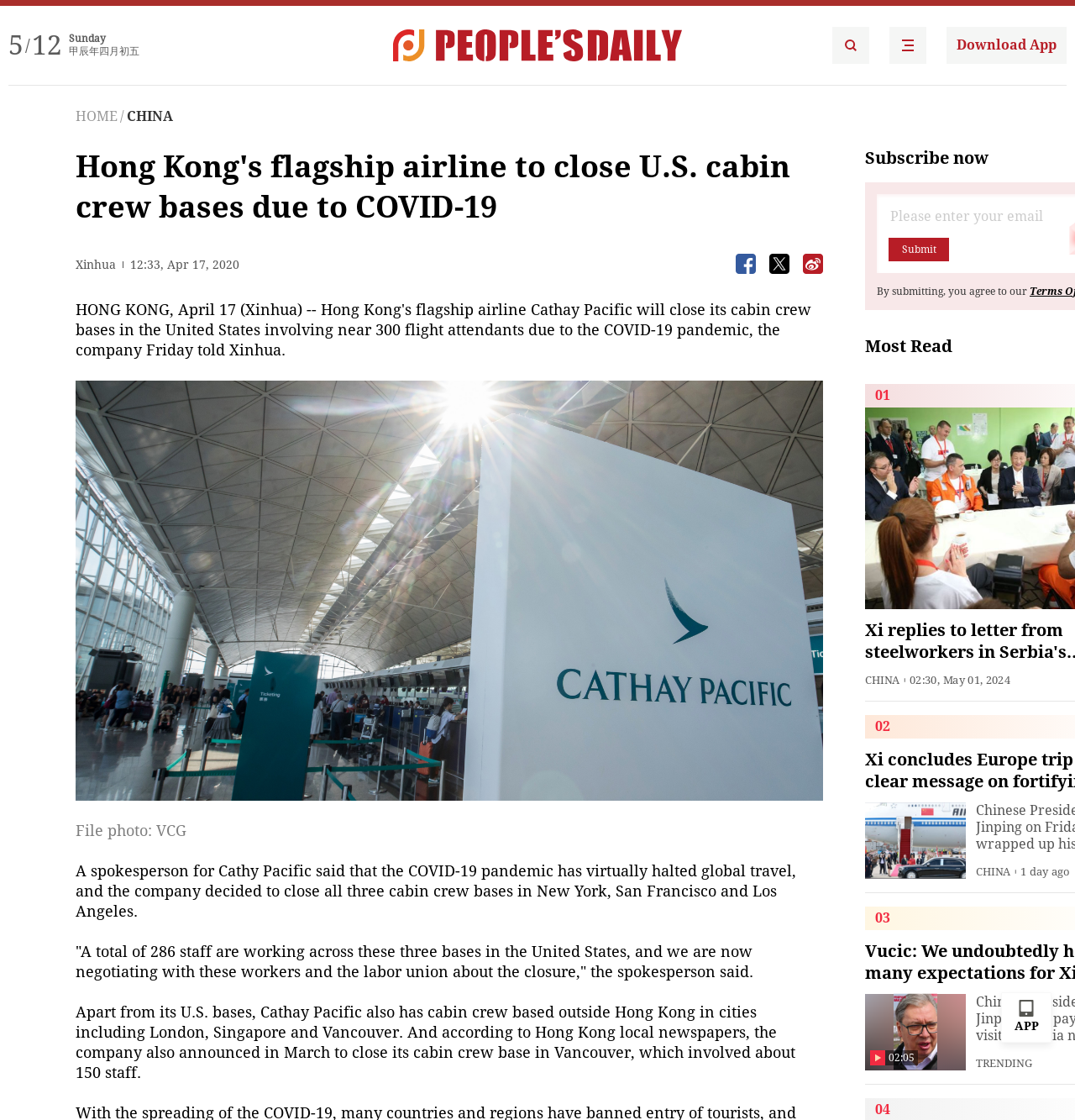What is the name of the airline mentioned in the article? Please answer the question using a single word or phrase based on the image.

Cathay Pacific